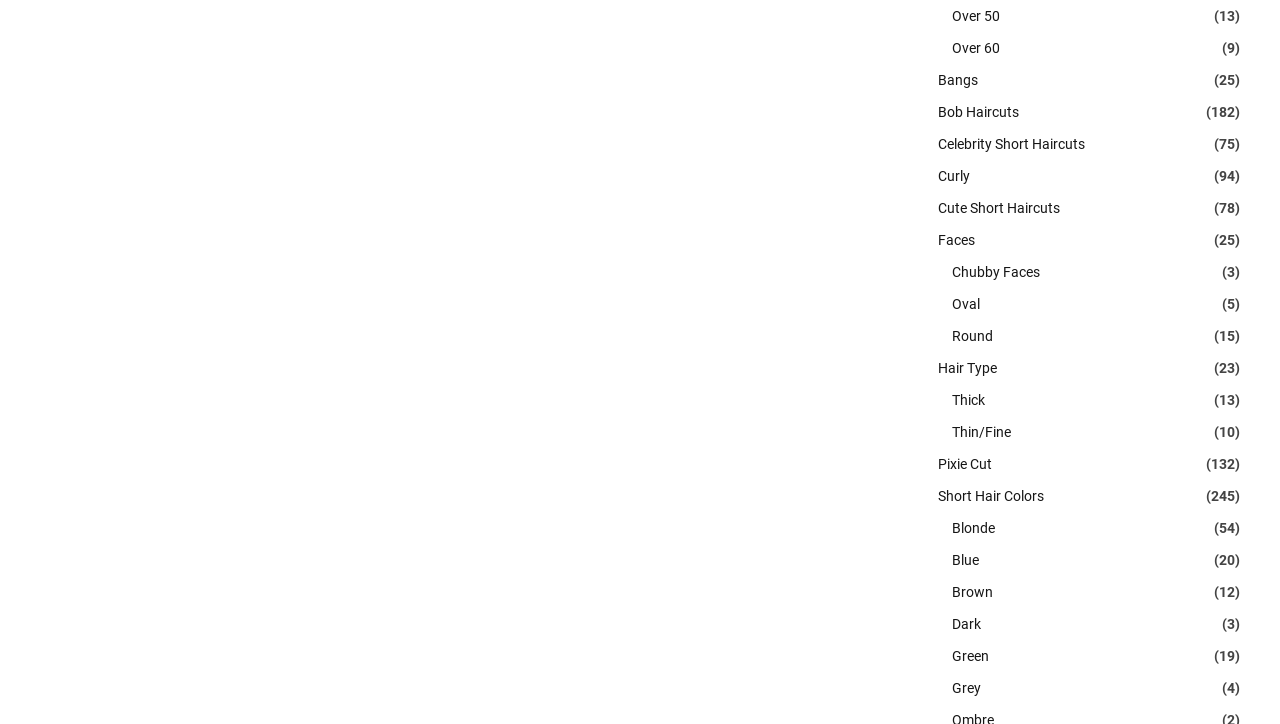Show the bounding box coordinates of the element that should be clicked to complete the task: "Click on 'Over 50'".

[0.743, 0.008, 0.781, 0.037]